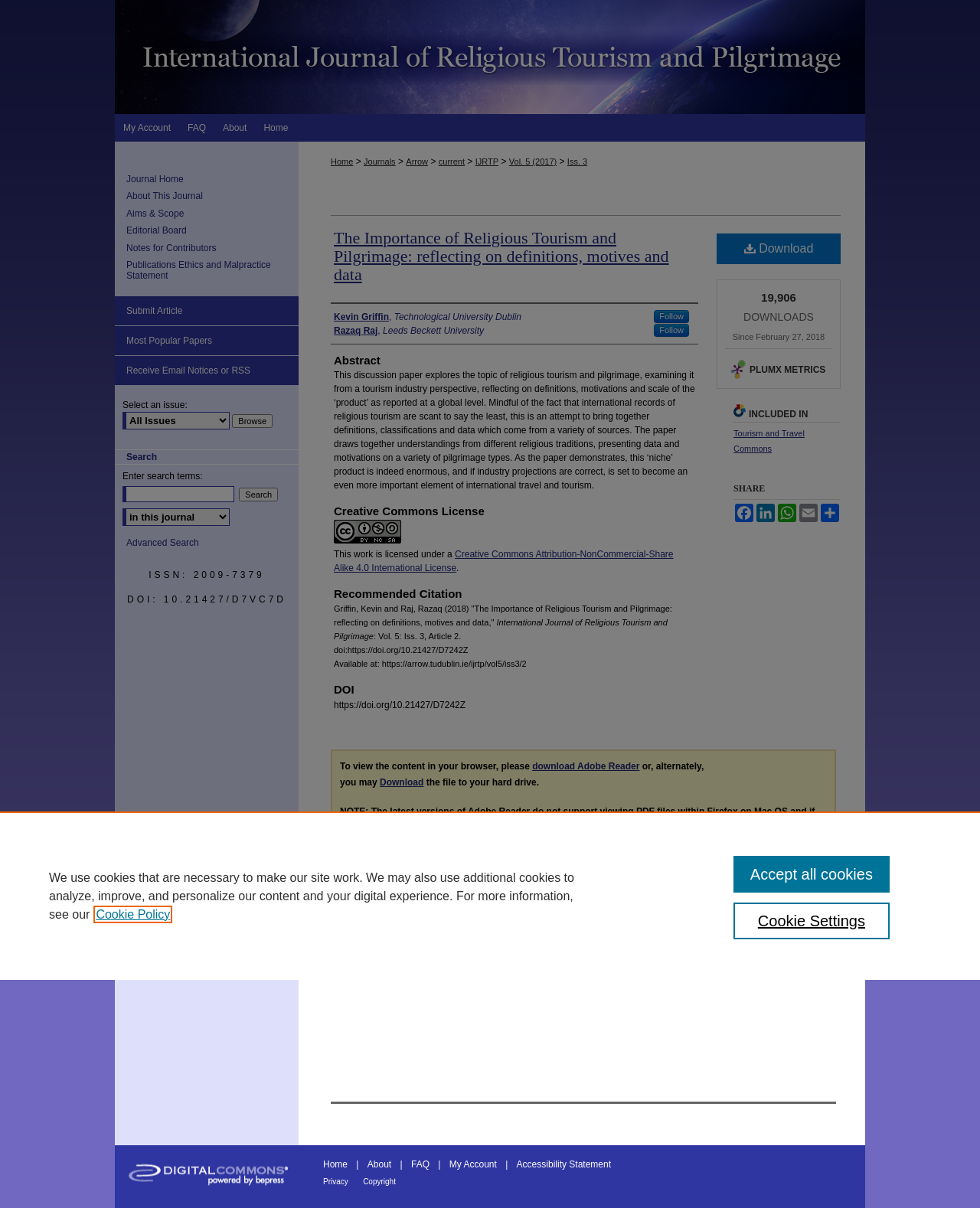Determine the bounding box coordinates of the UI element described by: "download Adobe Reader".

[0.543, 0.63, 0.653, 0.638]